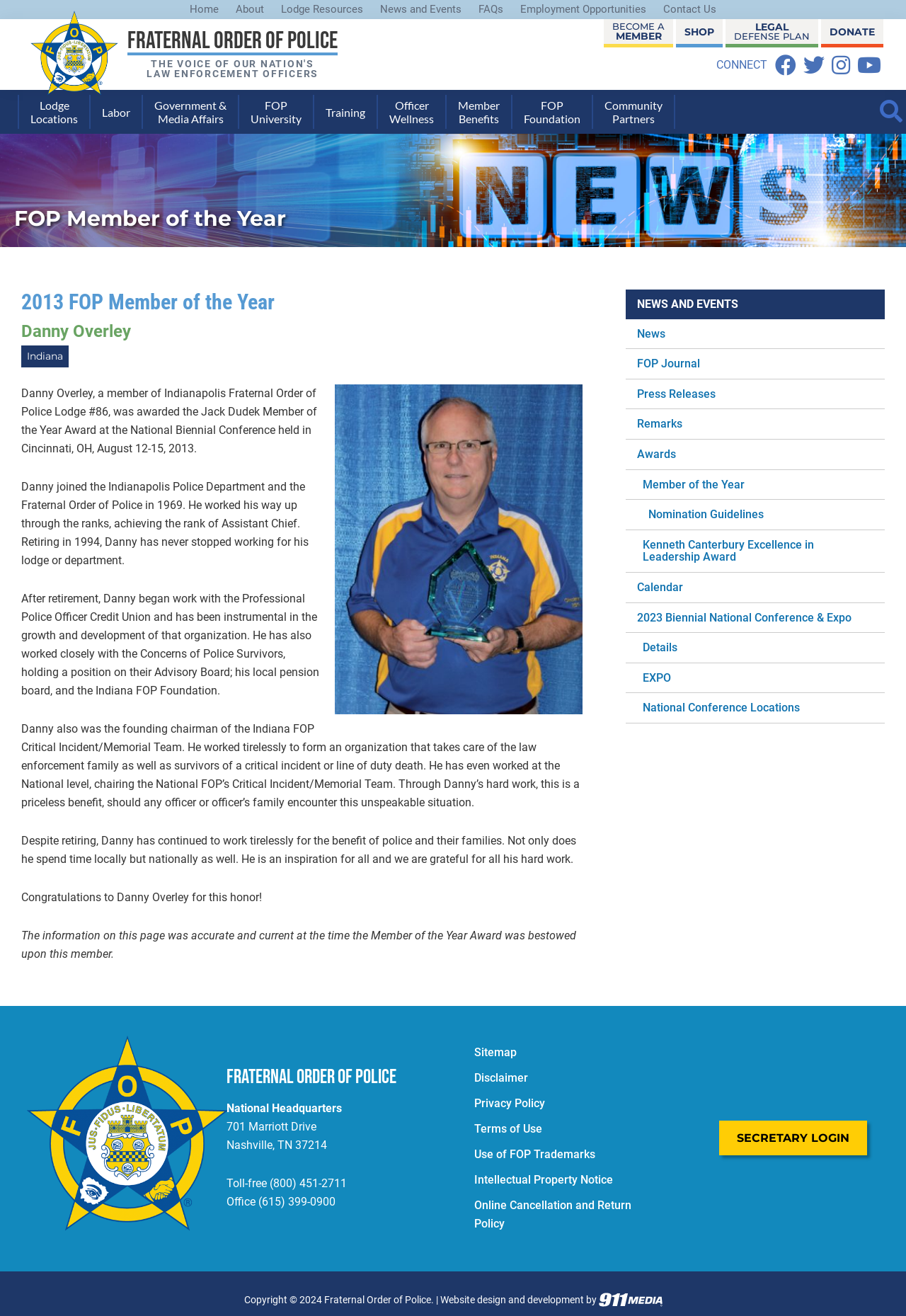What is the rank that Danny Overley achieved in the Indianapolis Police Department?
Based on the image, answer the question with as much detail as possible.

I found the answer by reading the text in the article section, which states 'He worked his way up through the ranks, achieving the rank of Assistant Chief.'